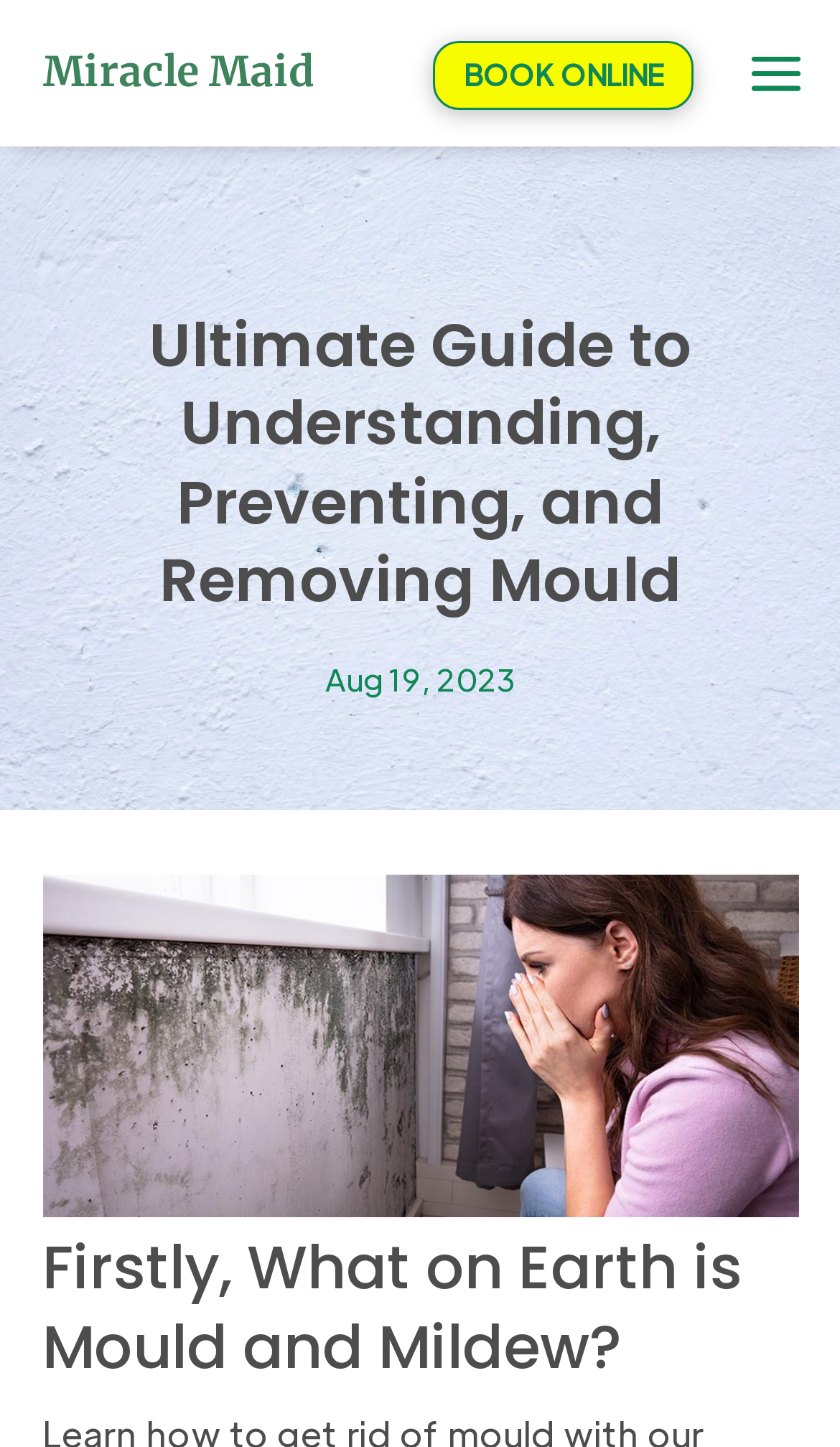Use the details in the image to answer the question thoroughly: 
What is the topic of the first section?

I found the topic of the first section by looking at the heading element that contains the topic, which is 'Firstly, What on Earth is Mould and Mildew?'.